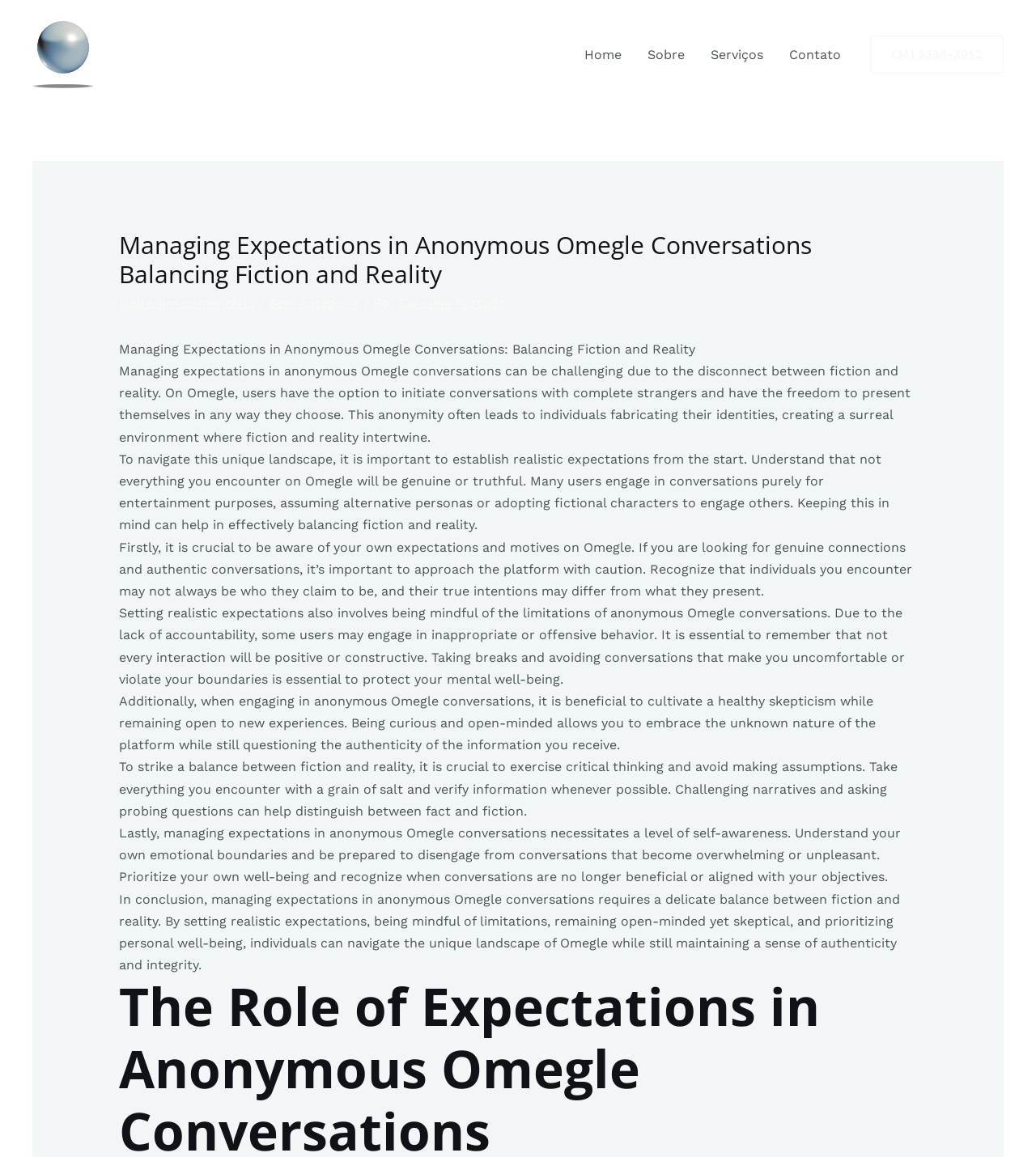Identify and provide the main heading of the webpage.

Managing Expectations in Anonymous Omegle Conversations Balancing Fiction and Reality